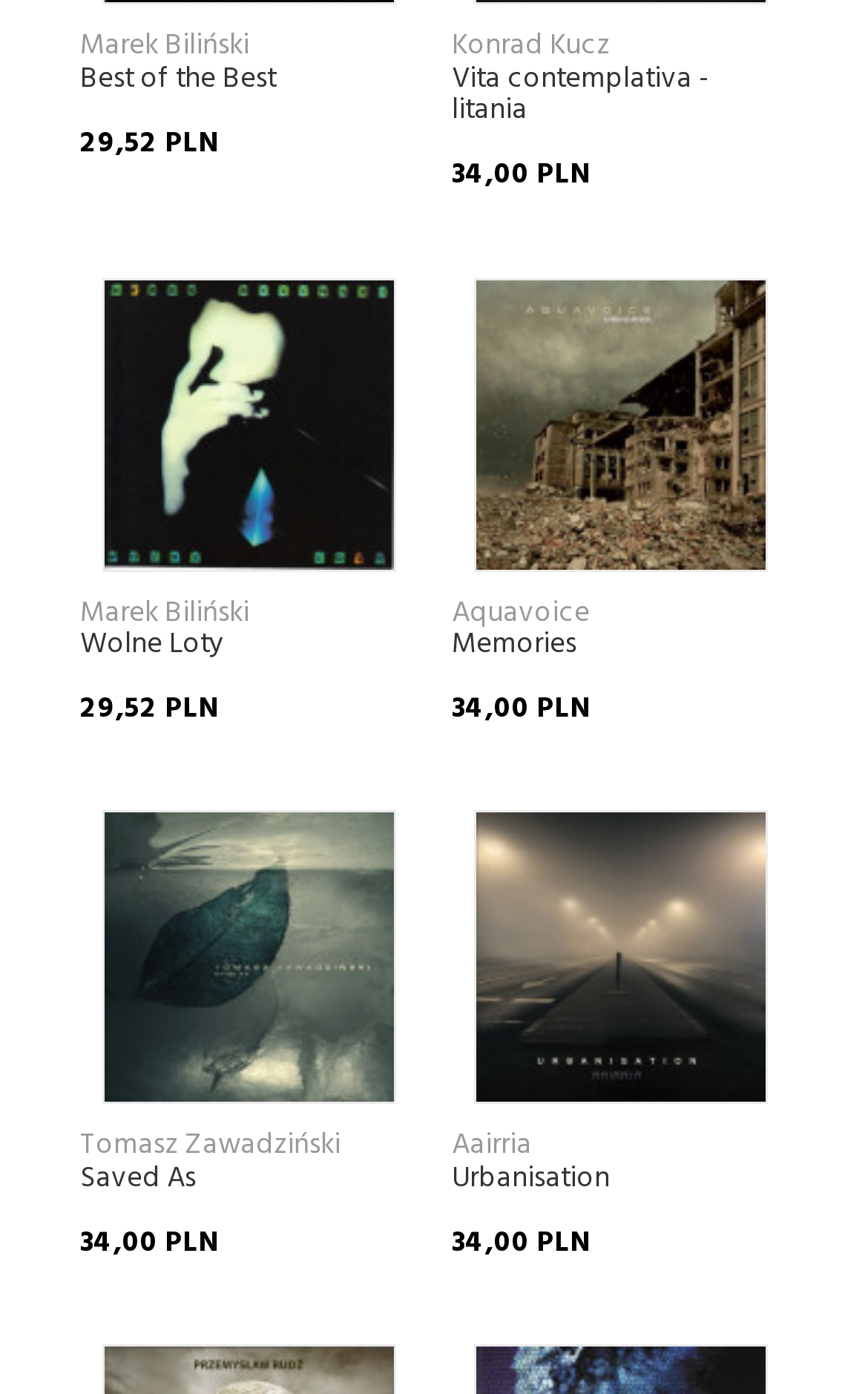Using the webpage screenshot, locate the HTML element that fits the following description and provide its bounding box: "title="Aairria | Urbanisation"".

[0.521, 0.582, 0.908, 0.793]